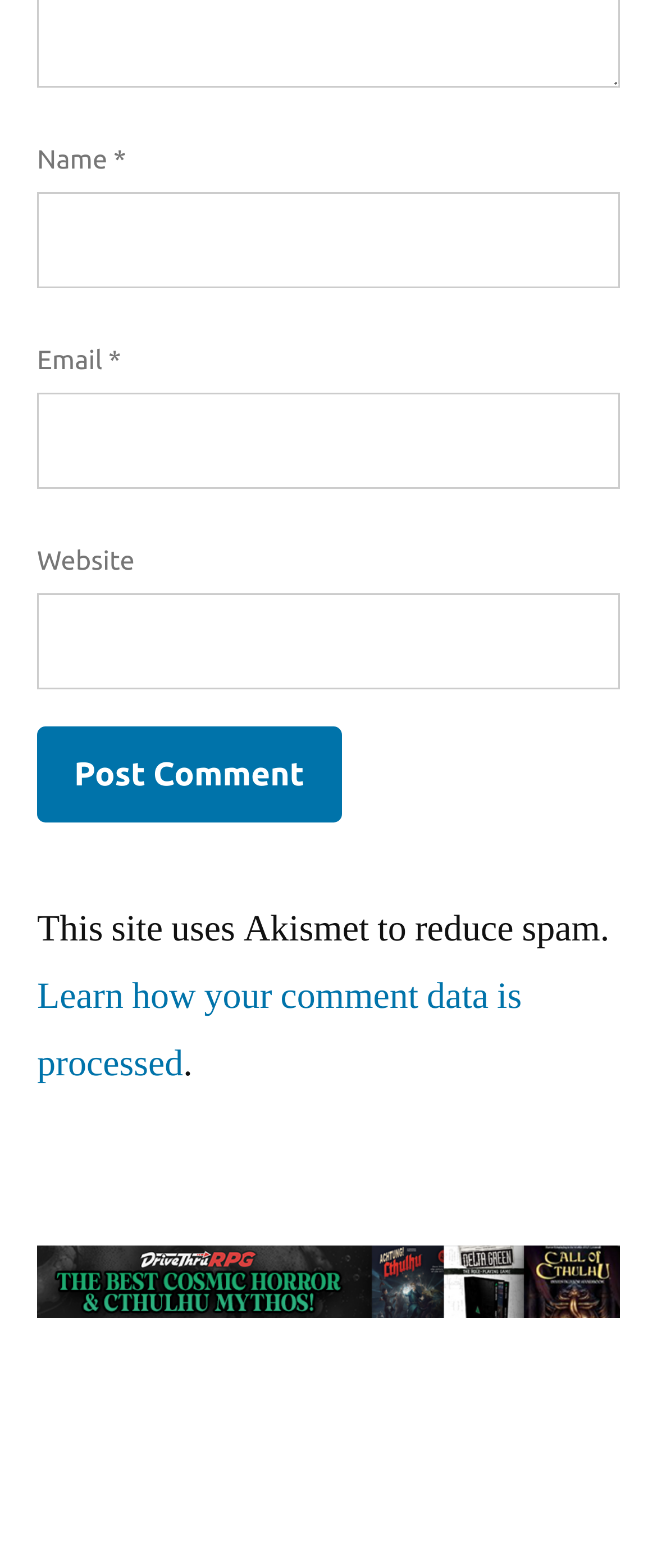Provide the bounding box coordinates for the area that should be clicked to complete the instruction: "Enter your name".

[0.056, 0.123, 0.944, 0.184]